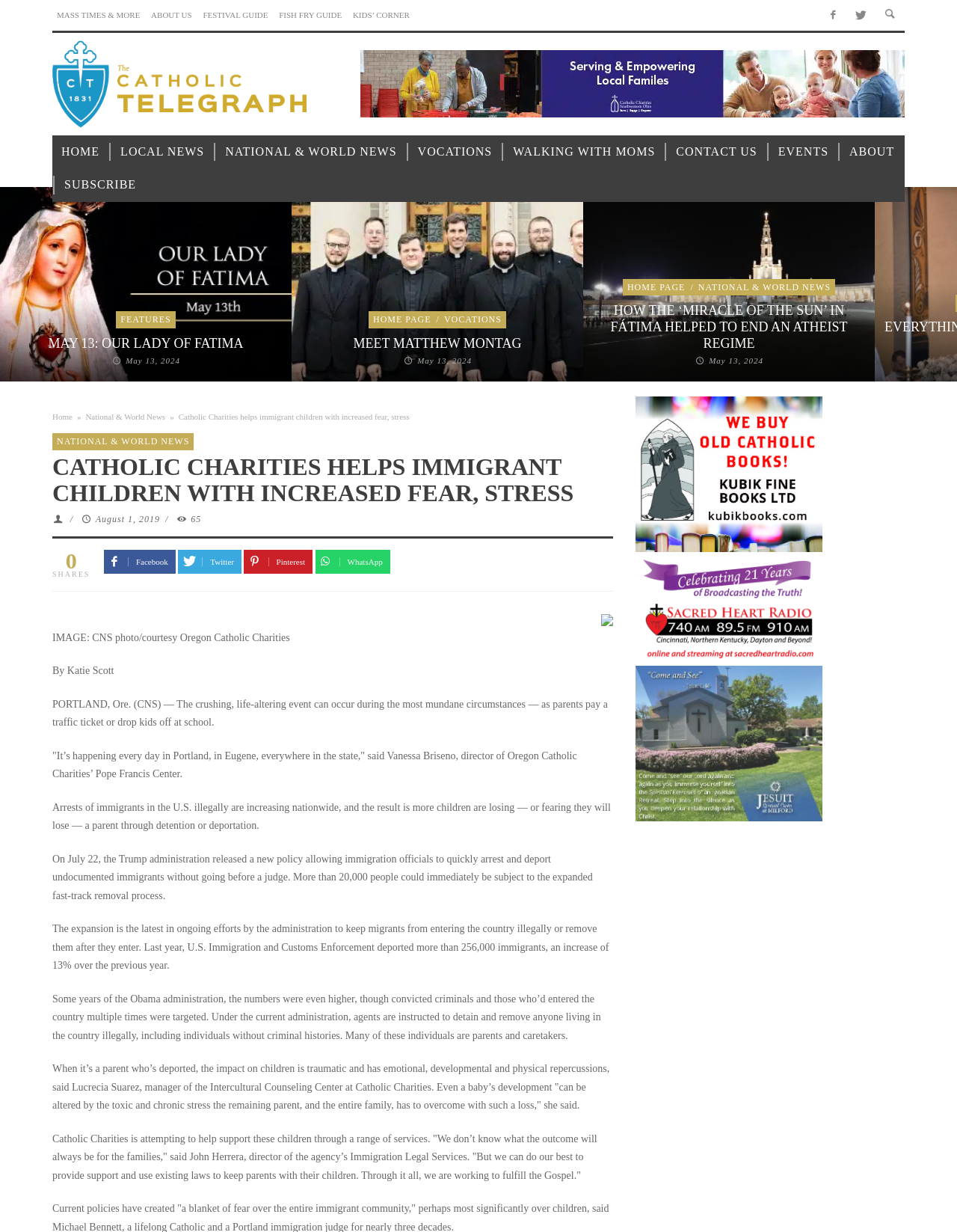Please extract the webpage's main title and generate its text content.

CATHOLIC CHARITIES HELPS IMMIGRANT CHILDREN WITH INCREASED FEAR, STRESS